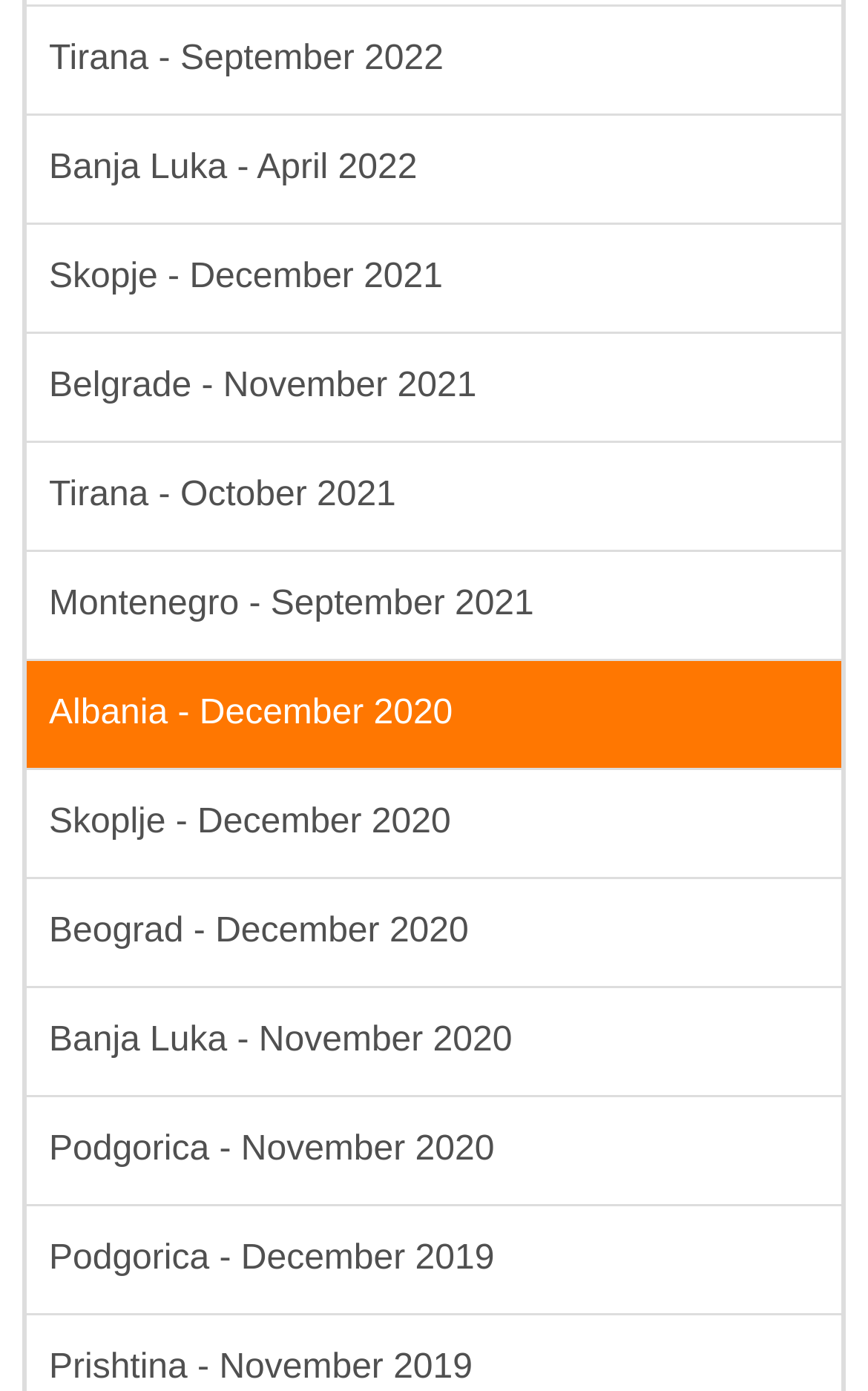Please identify the bounding box coordinates of the clickable area that will allow you to execute the instruction: "Read Belgrade - November 2021".

[0.031, 0.24, 0.969, 0.318]